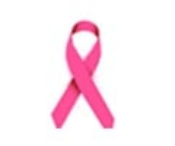Present a detailed portrayal of the image.

The image features a prominent pink ribbon, a widely recognized symbol of breast cancer awareness. This emblem represents the fight against breast cancer and signifies support for those affected by the disease. In the context of women's health, the image underscores the importance of awareness, education, and solidarity in addressing health issues that specifically impact women, such as cancer. It complements the surrounding text that discusses research revealing women's increased happiness after turning 50, highlighting themes of well-being and empowerment as they navigate life and health challenges.